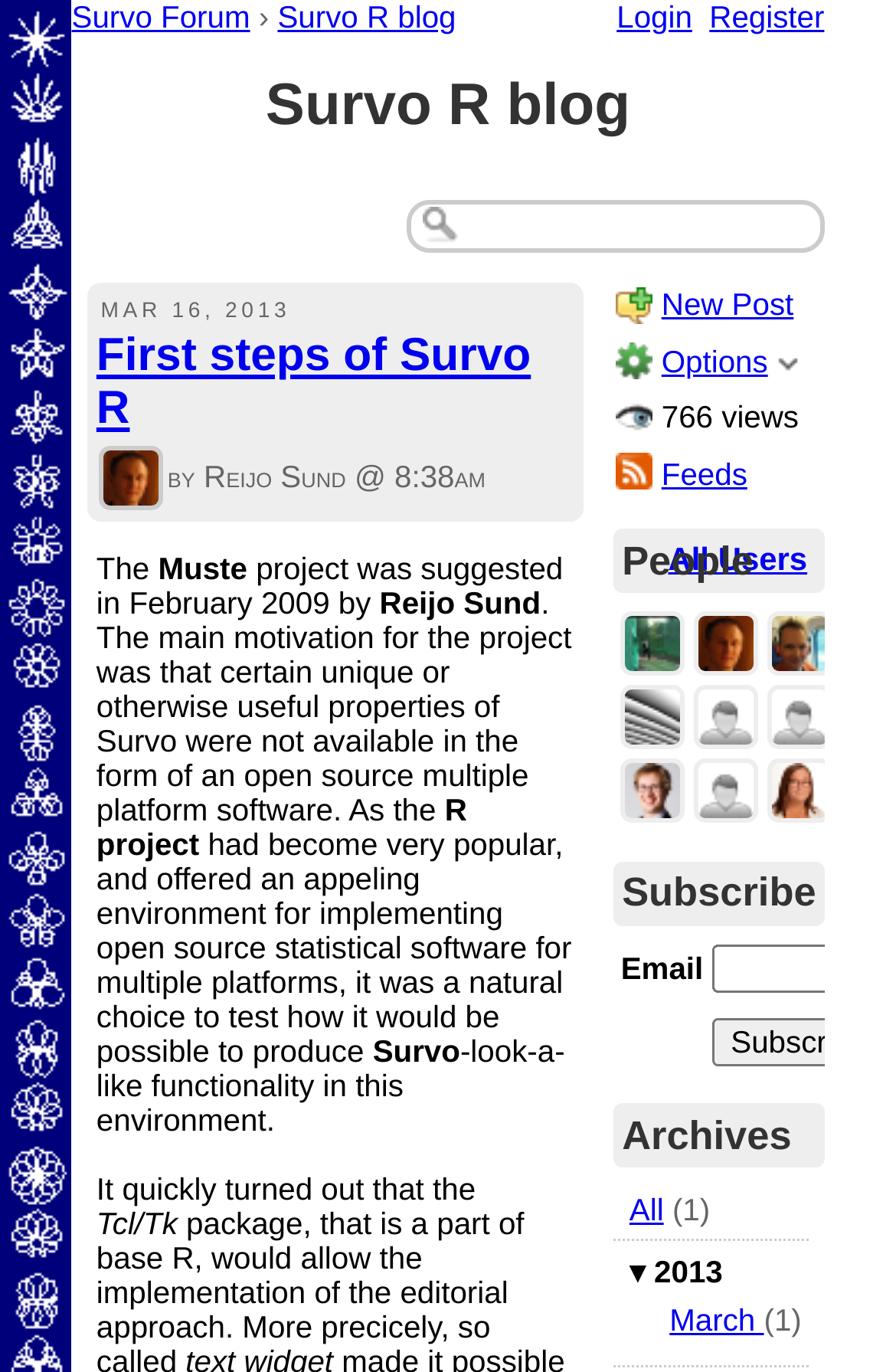Could you determine the bounding box coordinates of the clickable element to complete the instruction: "Click on the 'Survo Forum' link"? Provide the coordinates as four float numbers between 0 and 1, i.e., [left, top, right, bottom].

[0.08, 0.0, 0.279, 0.025]